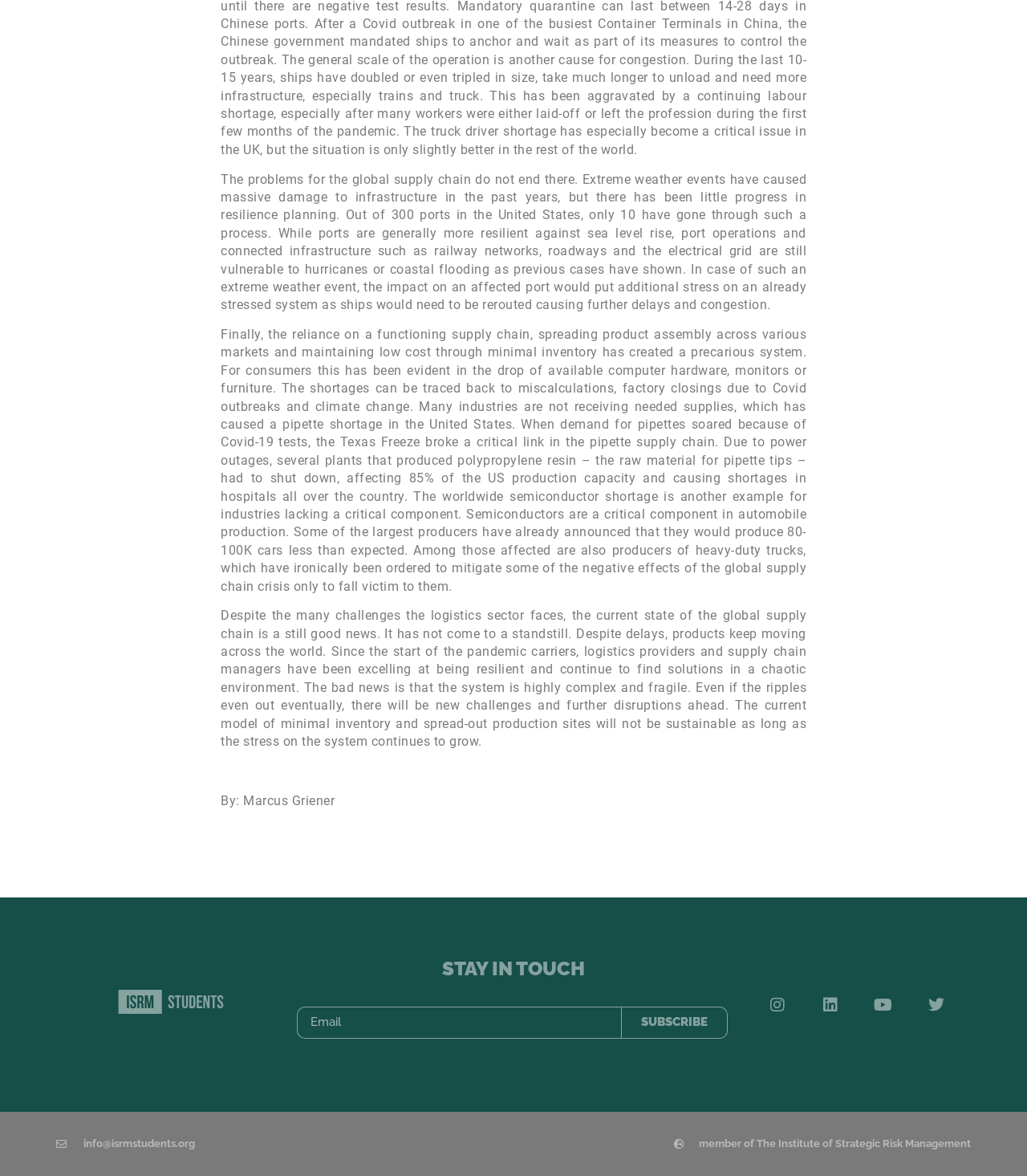Based on the visual content of the image, answer the question thoroughly: Who wrote the article?

The author's name is mentioned at the end of the article, specifically in the text element with the content 'By: Marcus Griener'.